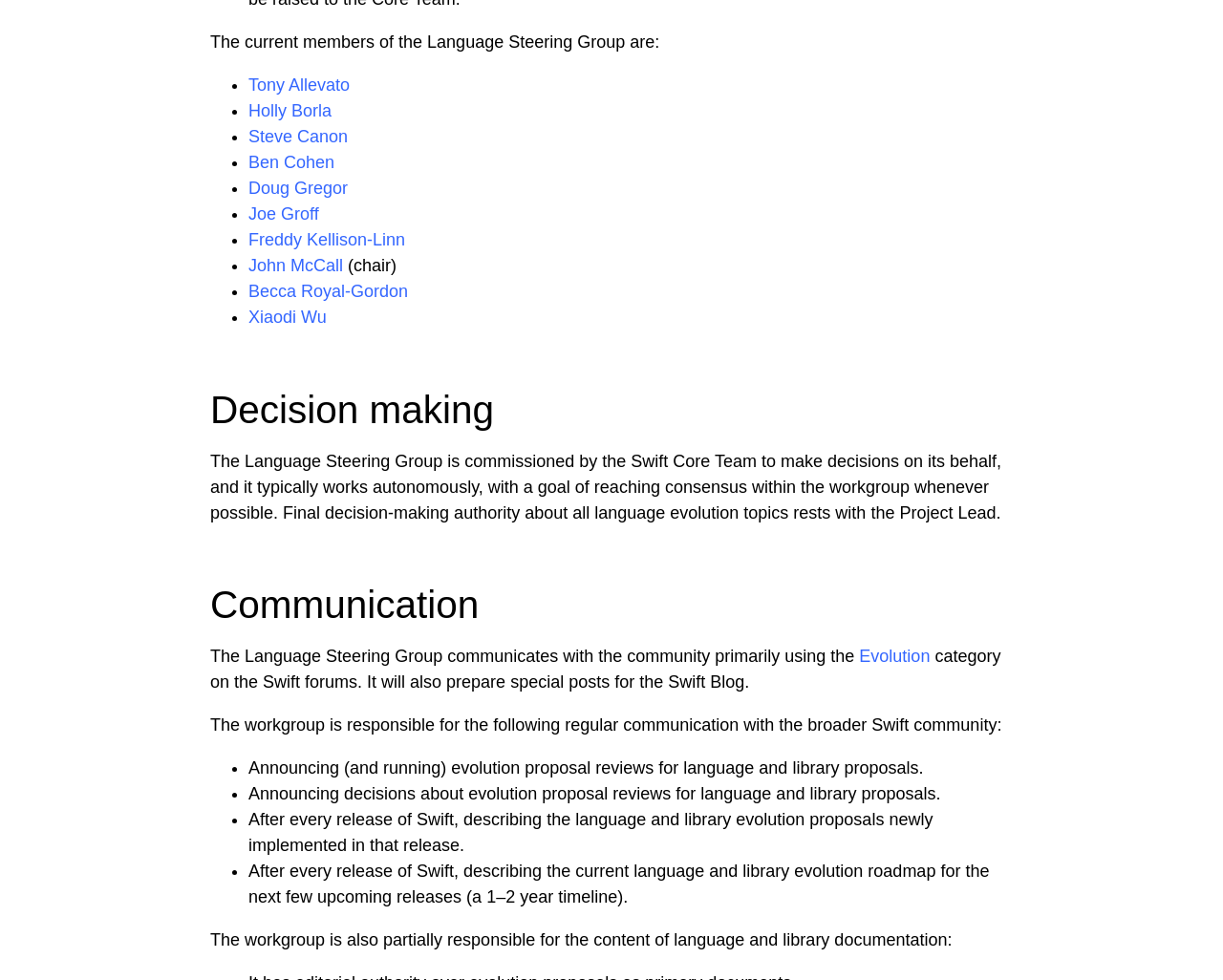Provide a brief response to the question below using a single word or phrase: 
What is the purpose of the Language Steering Group?

Make decisions on behalf of the Swift Core Team